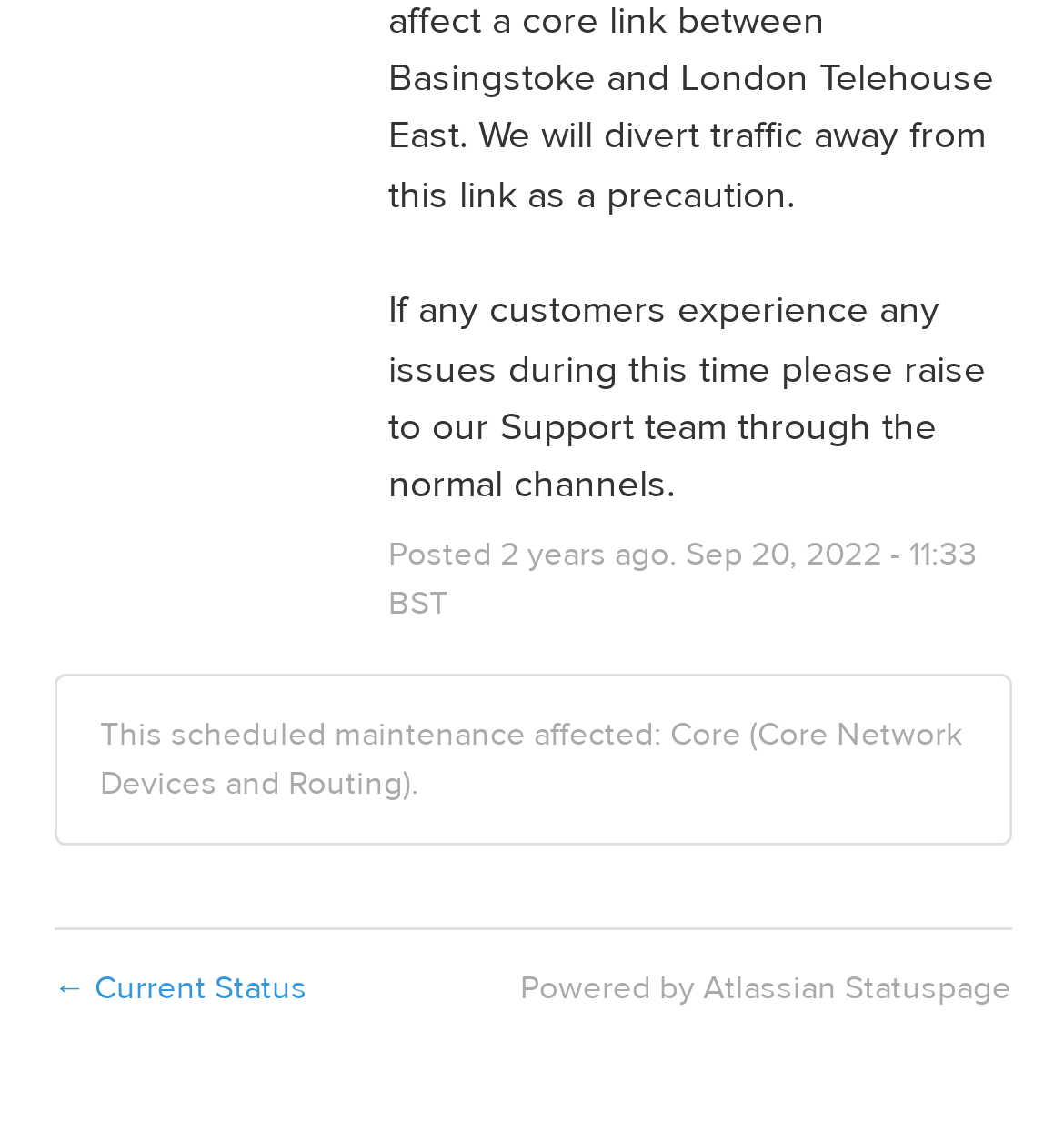Using the format (top-left x, top-left y, bottom-right x, bottom-right y), and given the element description, identify the bounding box coordinates within the screenshot: Powered by Atlassian Statuspage

[0.488, 0.859, 0.95, 0.898]